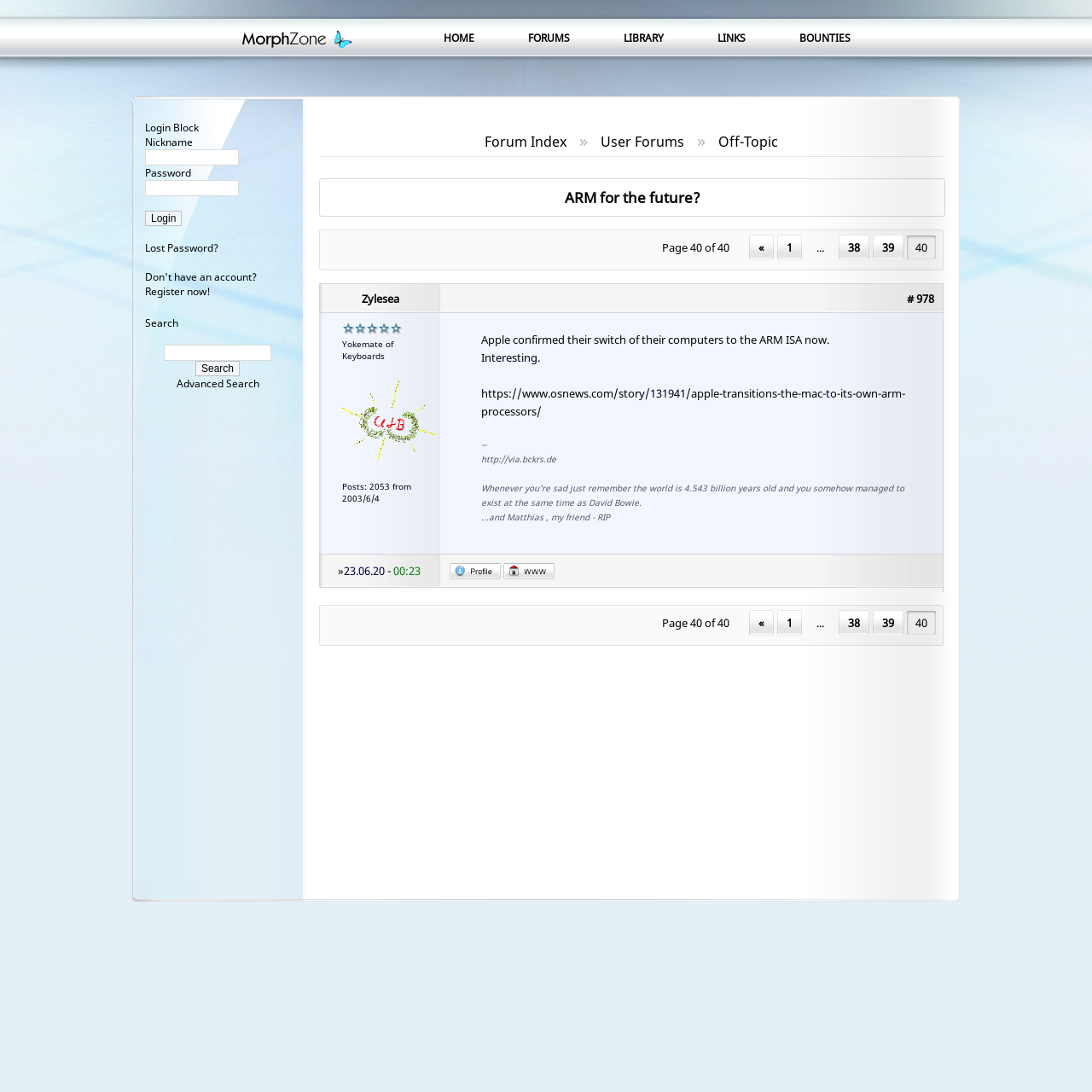Provide the bounding box coordinates of the HTML element described by the text: "alt="Thumbnail: Velopa UP"". The coordinates should be in the format [left, top, right, bottom] with values between 0 and 1.

None